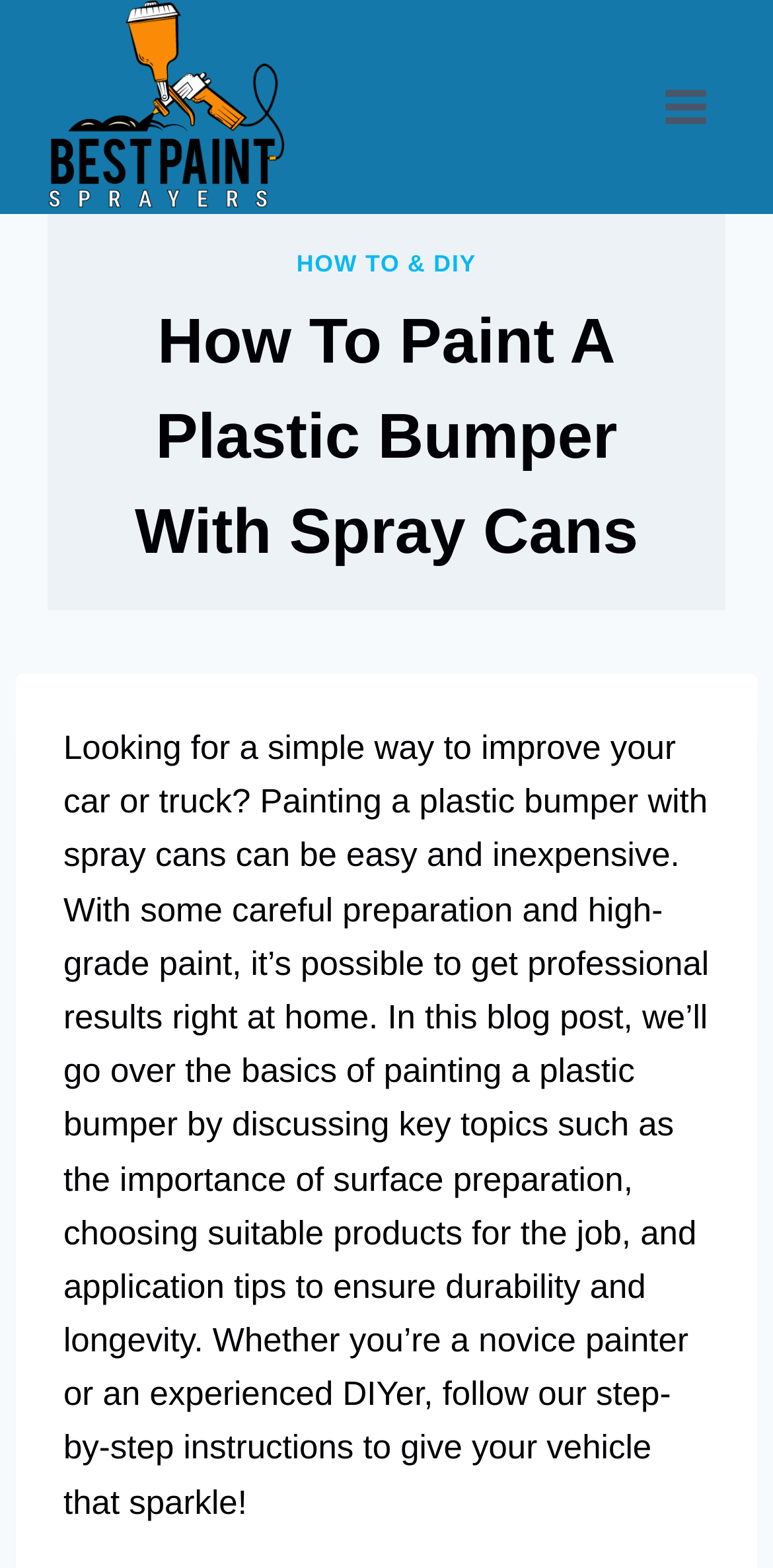Provide a brief response to the question using a single word or phrase: 
Who is the target audience of this blog post?

Novice painters and experienced DIYers